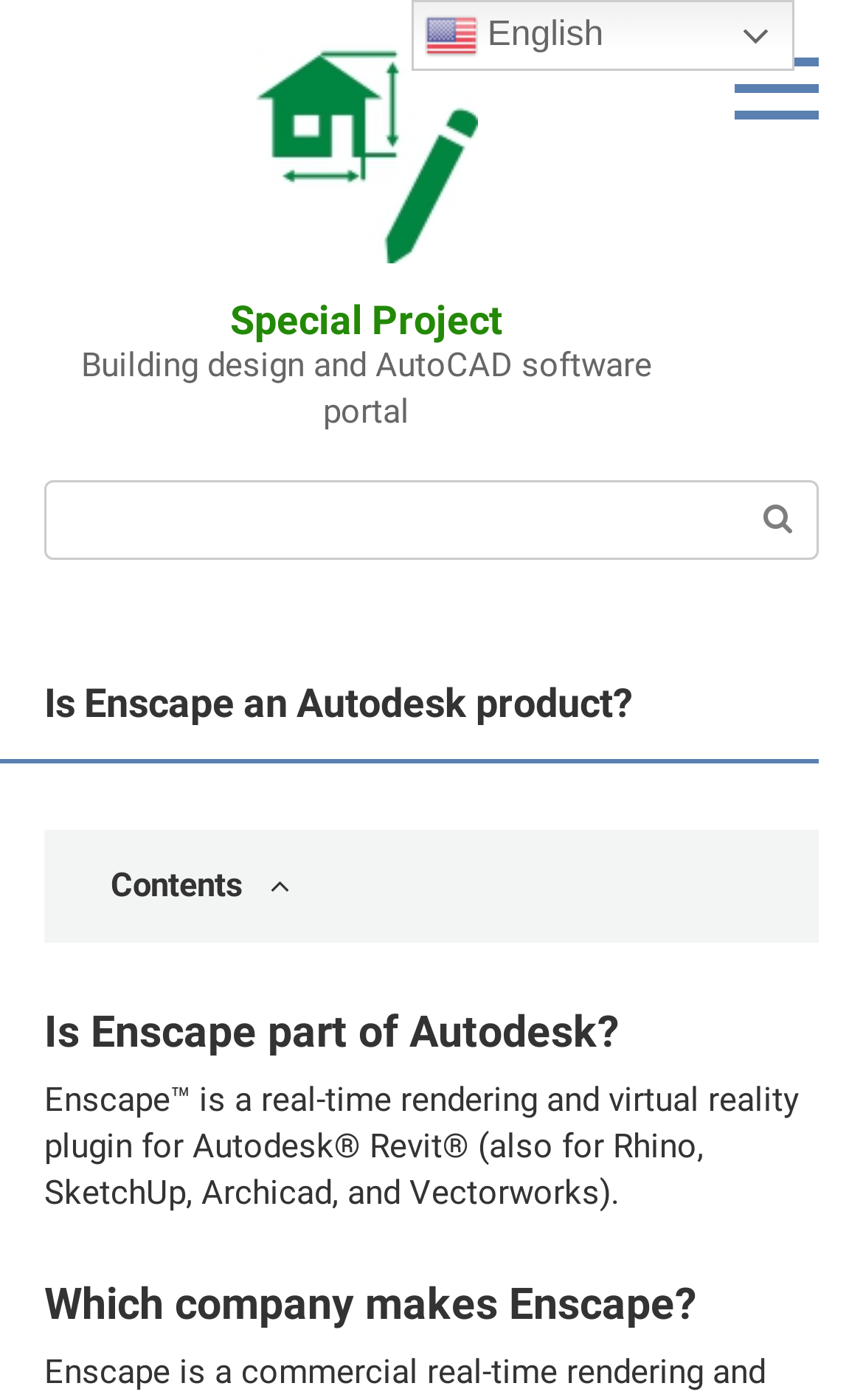Please find the bounding box coordinates in the format (top-left x, top-left y, bottom-right x, bottom-right y) for the given element description. Ensure the coordinates are floating point numbers between 0 and 1. Description: parent_node: Photo: Collected

None